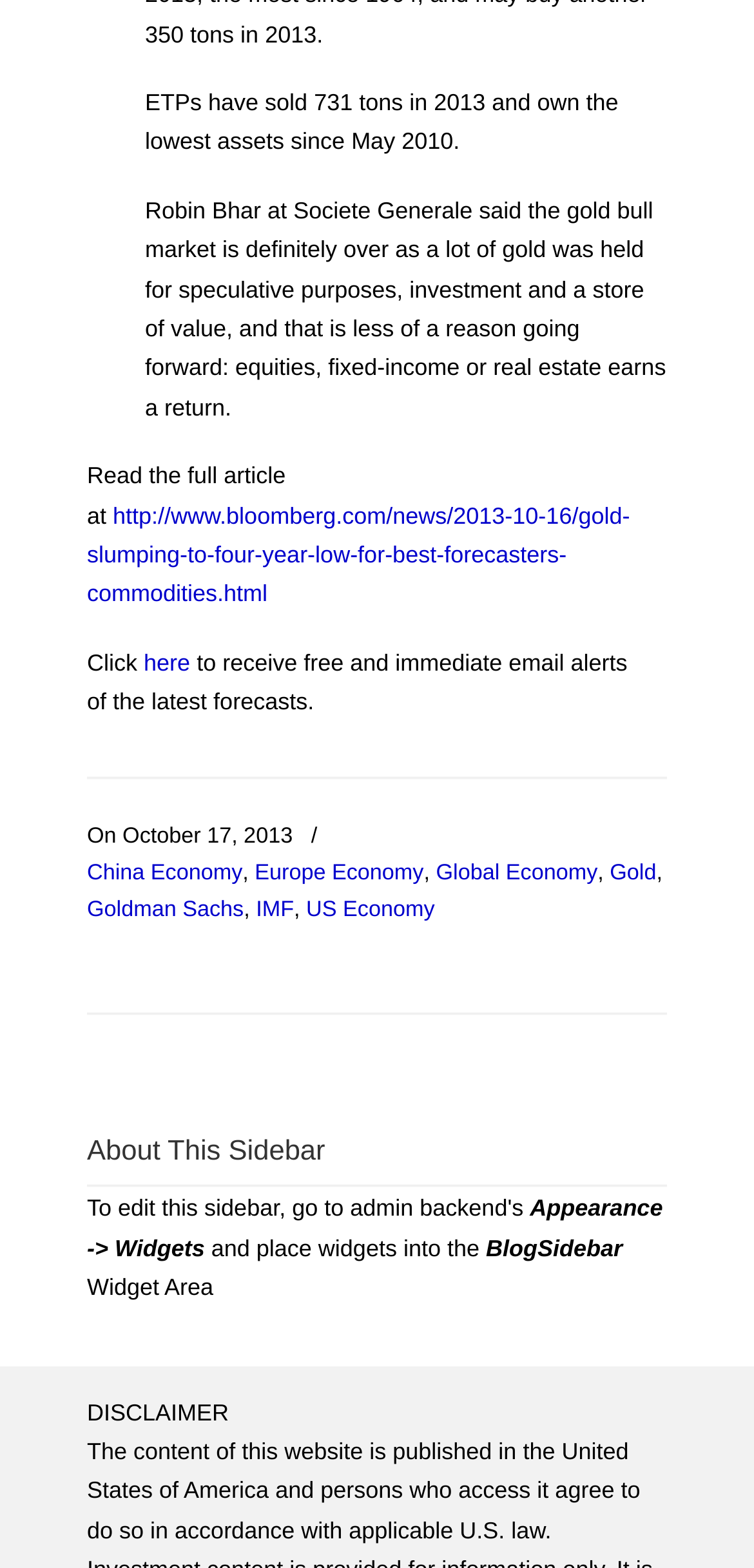Locate the bounding box coordinates of the area where you should click to accomplish the instruction: "View Disclaimer".

[0.115, 0.892, 0.303, 0.909]